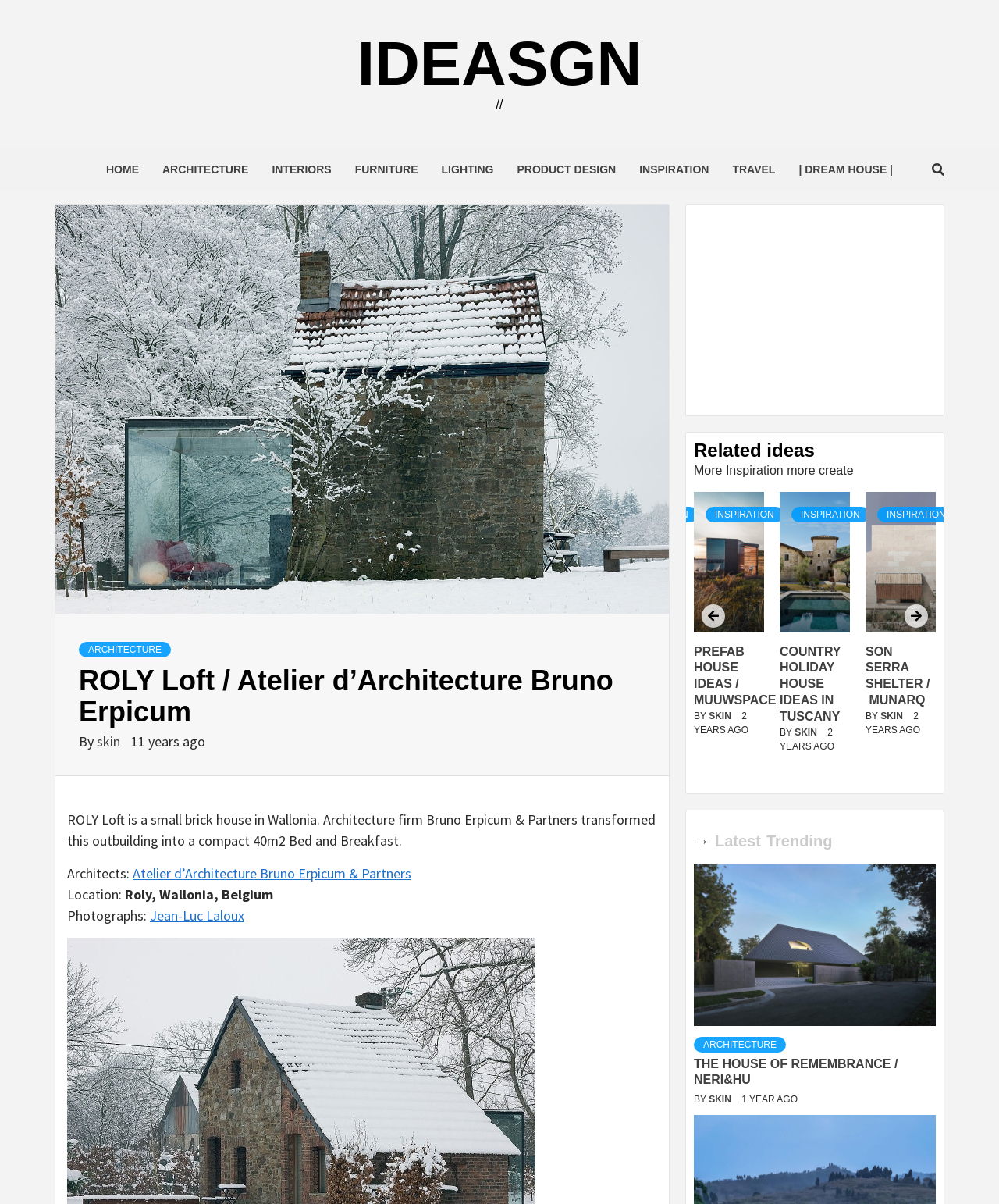Extract the text of the main heading from the webpage.

ROLY Loft / Atelier d’Architecture Bruno Erpicum